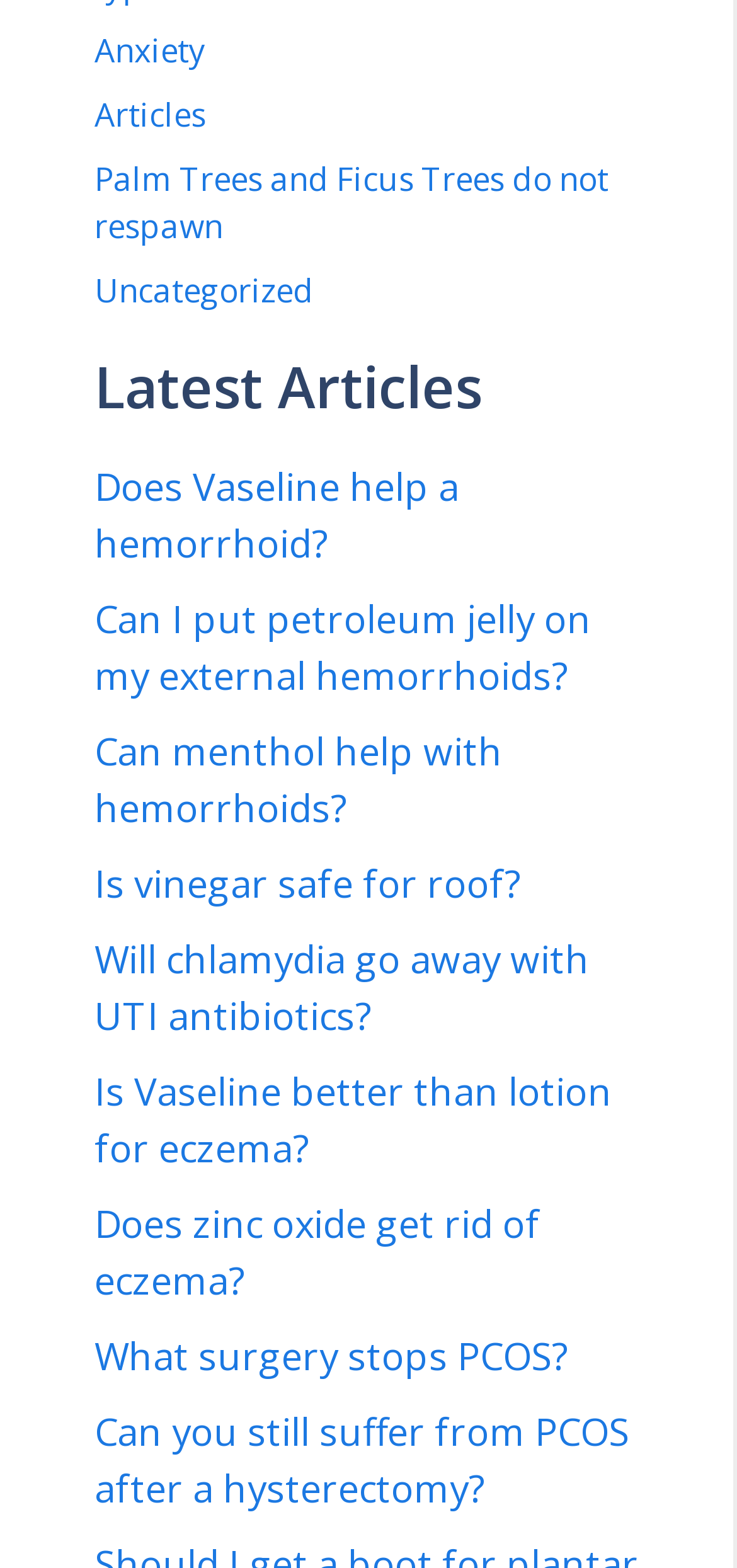Please identify the bounding box coordinates of the region to click in order to complete the task: "Click on Block Chain". The coordinates must be four float numbers between 0 and 1, specified as [left, top, right, bottom].

None